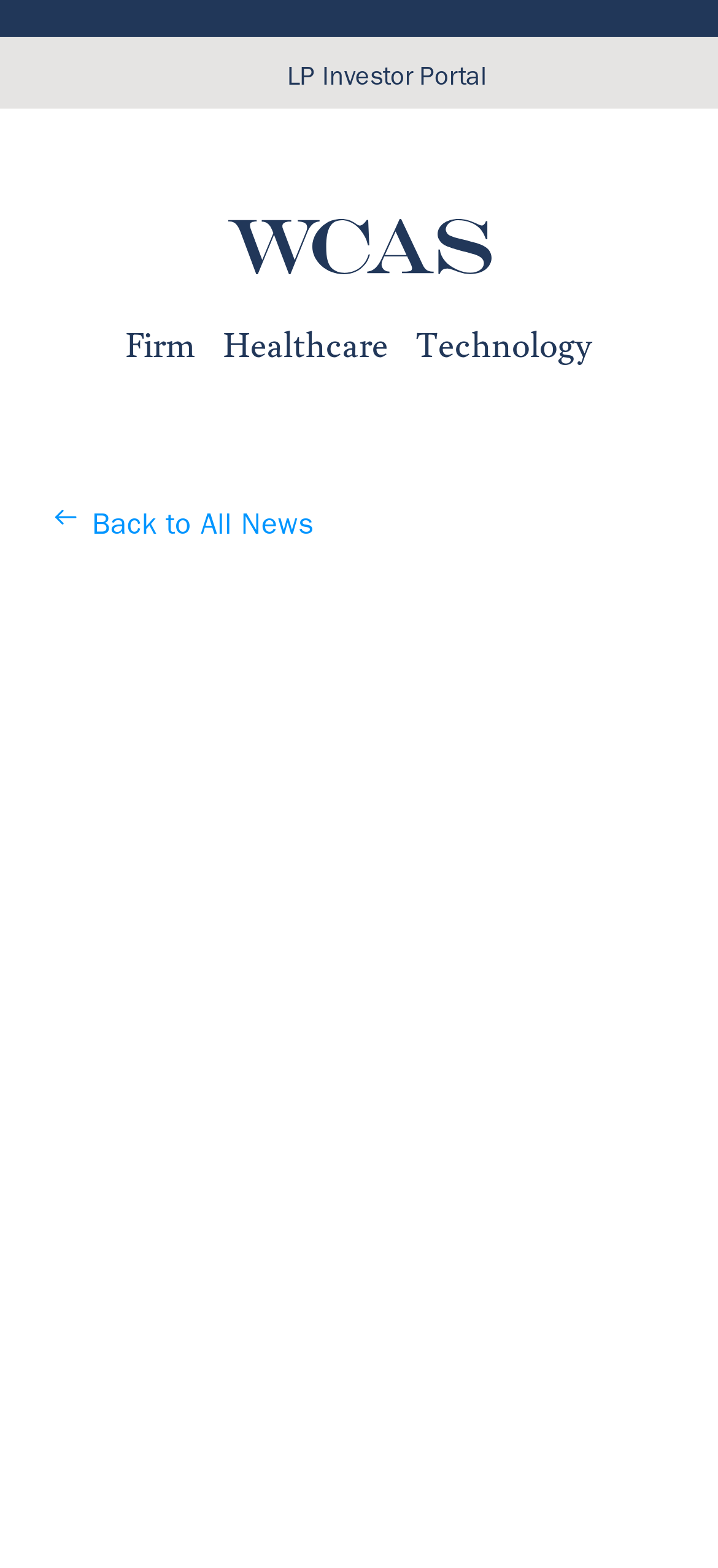What are the two industries mentioned on the webpage?
Answer the question with a detailed and thorough explanation.

I found the answer by looking at the static text elements 'Healthcare' and 'Technology', which are placed side by side, suggesting that they are two separate industries.